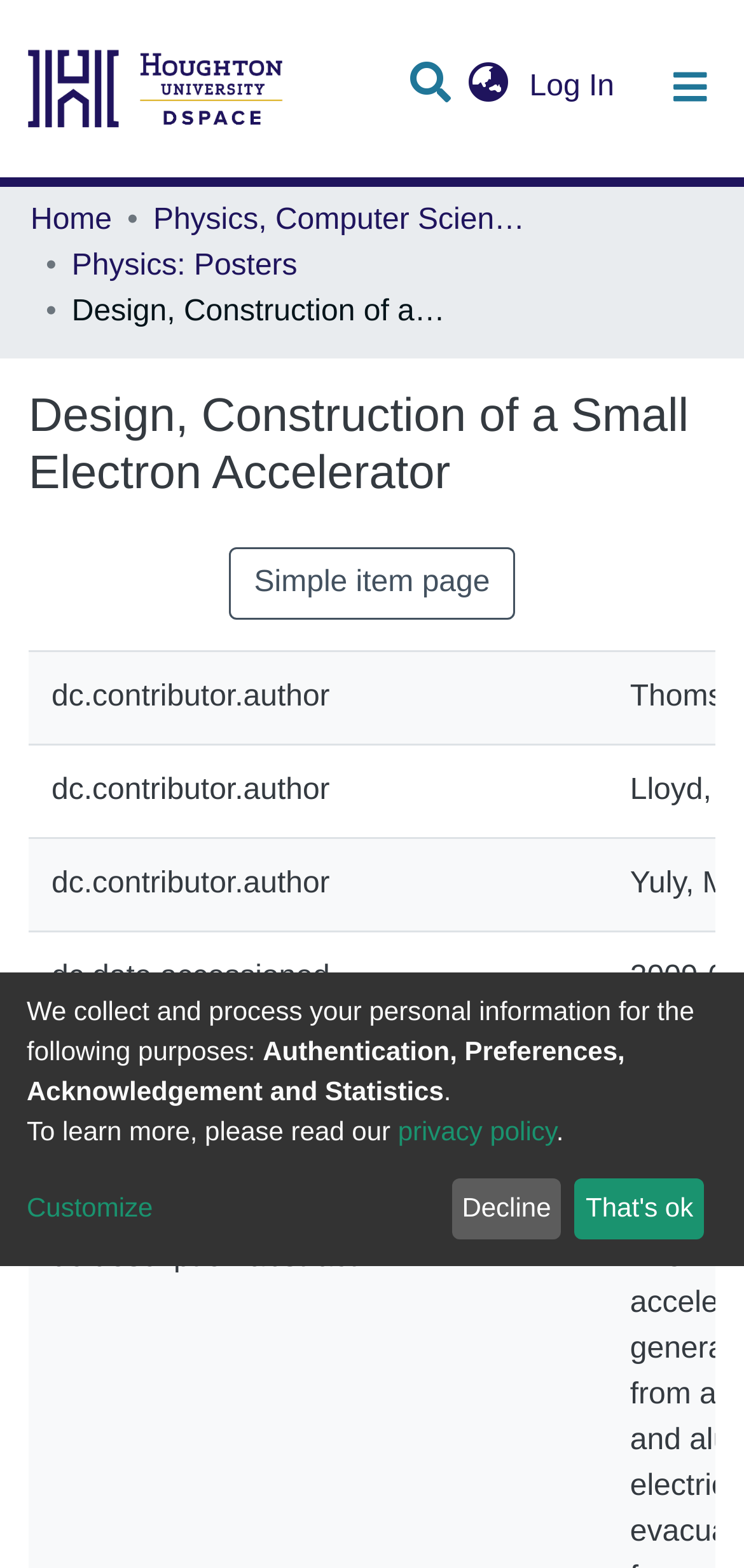What is the purpose of the search bar?
Make sure to answer the question with a detailed and comprehensive explanation.

The search bar is located in the navigation bar at the top of the webpage, and it allows users to search for specific content within the website.